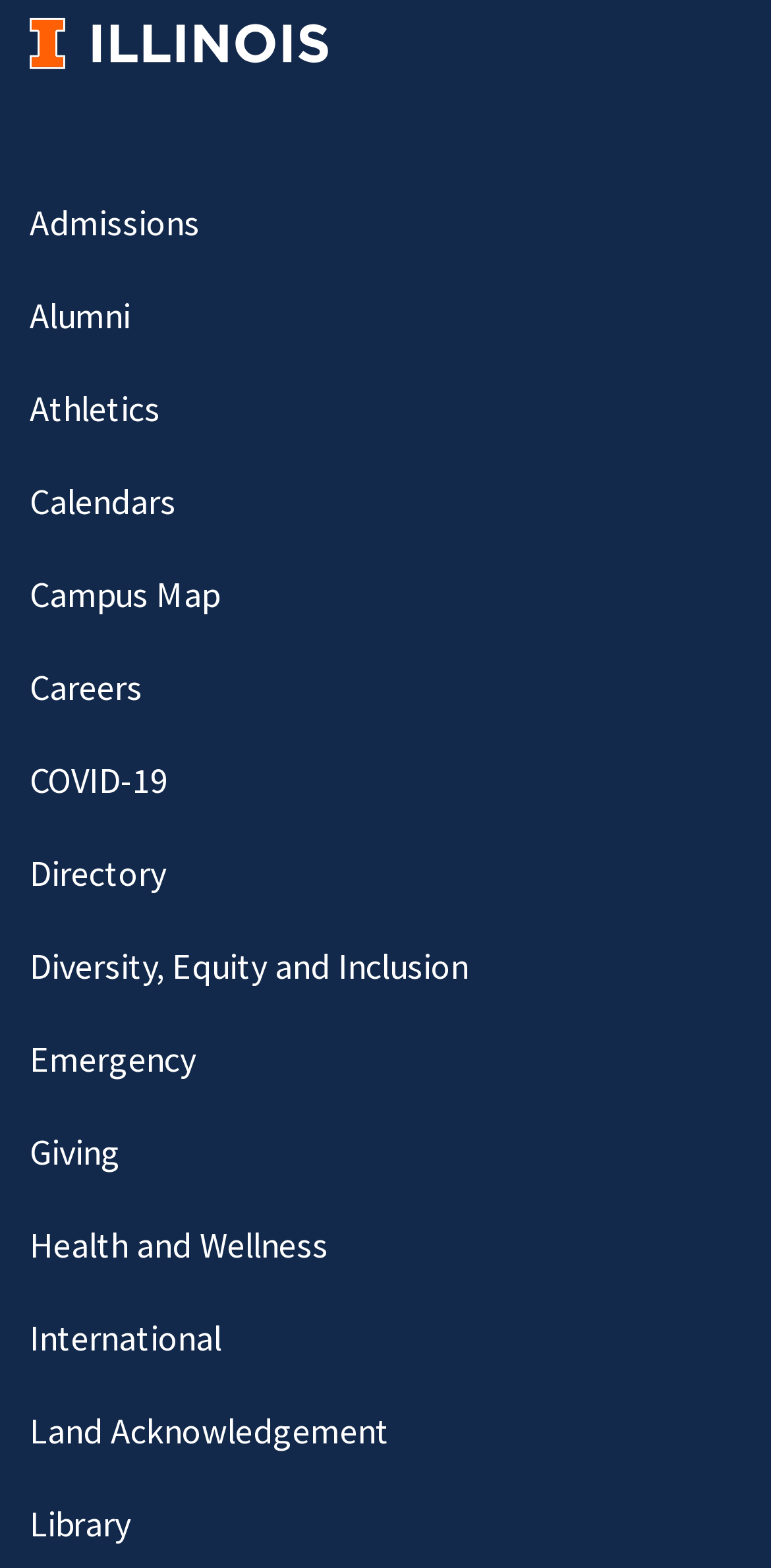Please reply to the following question with a single word or a short phrase:
What is the seventh category listed?

Campus Map